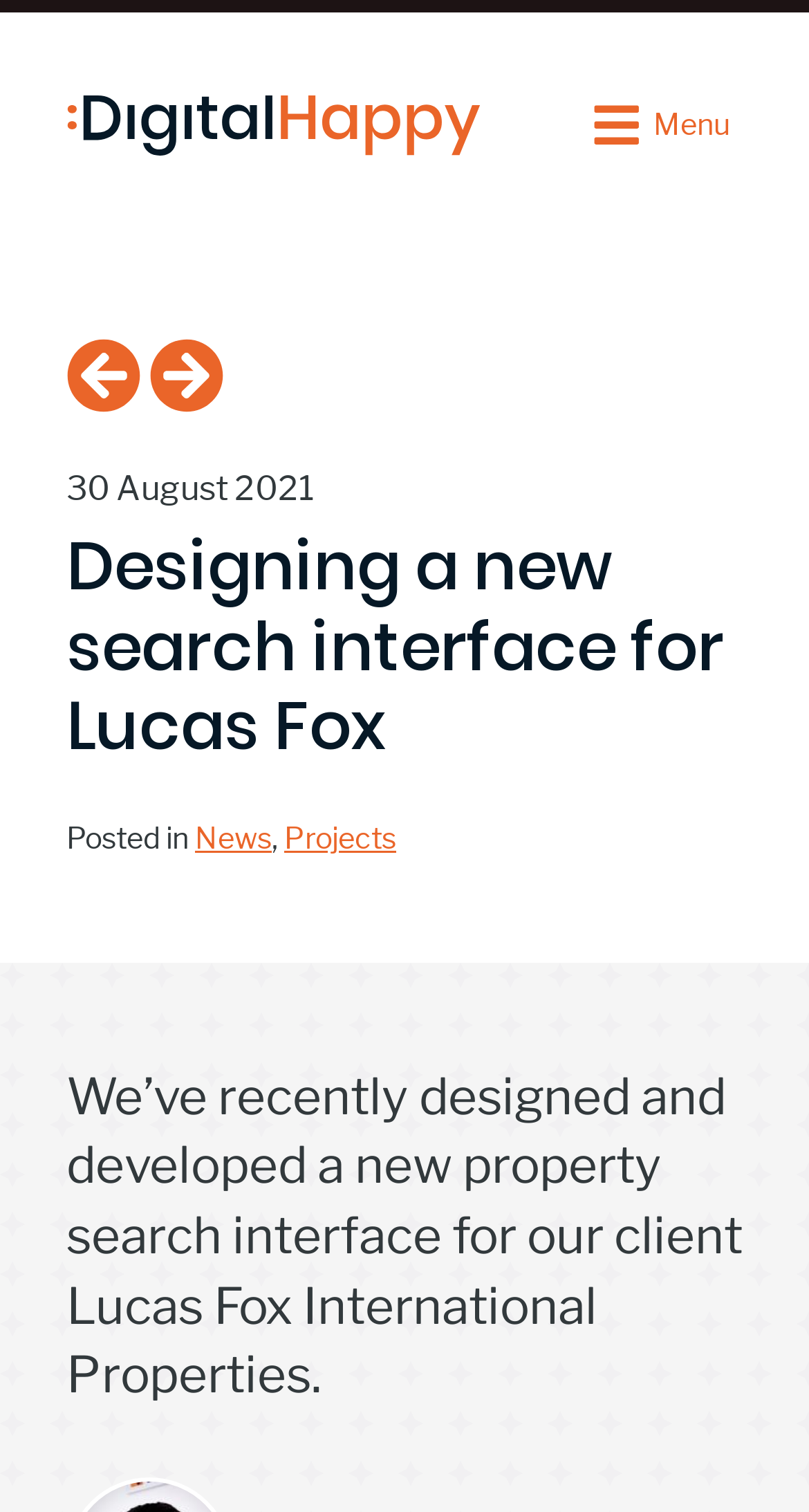Extract the main title from the webpage and generate its text.

Designing a new search interface for Lucas Fox